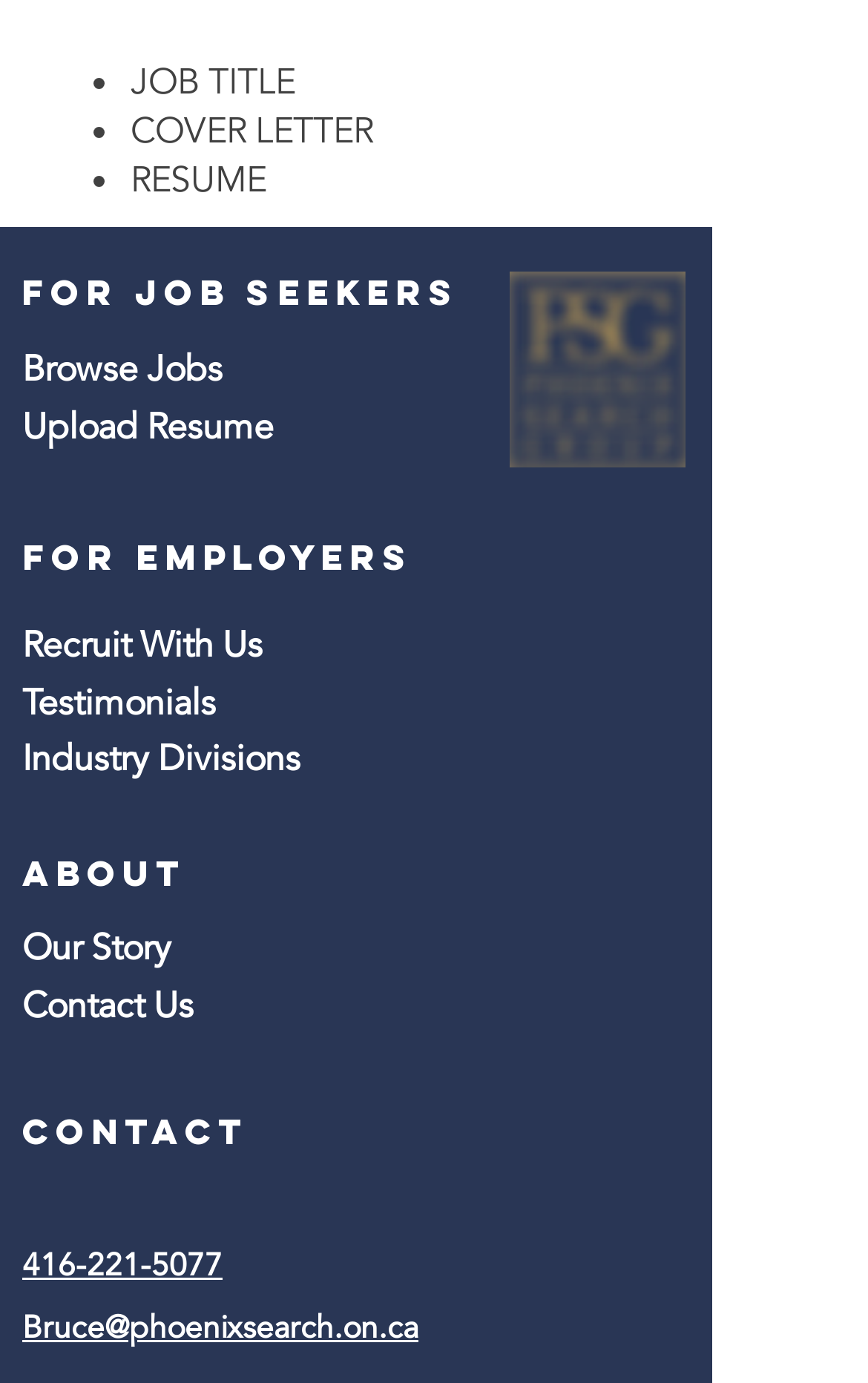Please identify the bounding box coordinates of the region to click in order to complete the given instruction: "Get information about Monterey county". The coordinates should be four float numbers between 0 and 1, i.e., [left, top, right, bottom].

None